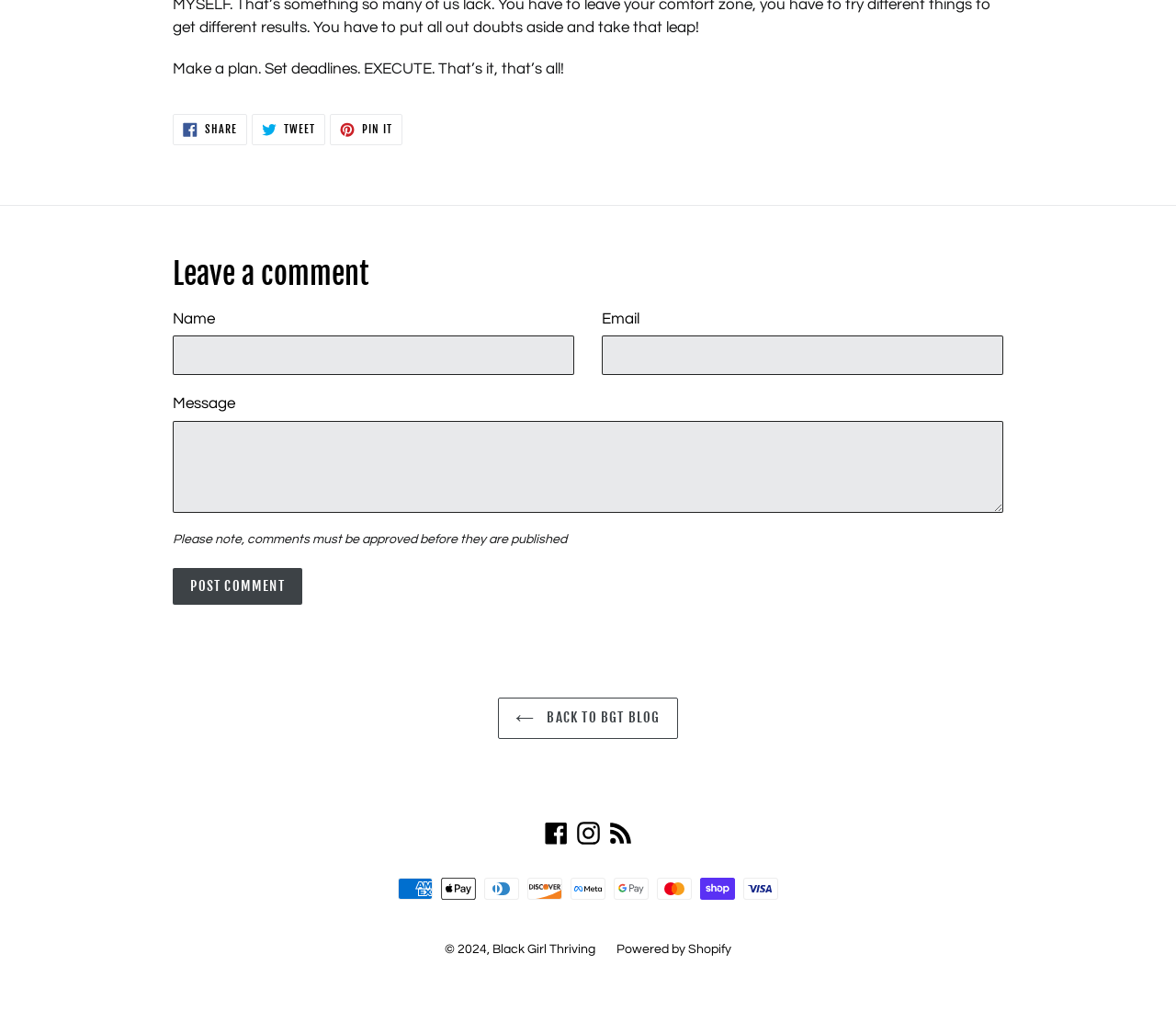Please indicate the bounding box coordinates for the clickable area to complete the following task: "Share on Facebook". The coordinates should be specified as four float numbers between 0 and 1, i.e., [left, top, right, bottom].

[0.147, 0.113, 0.21, 0.144]